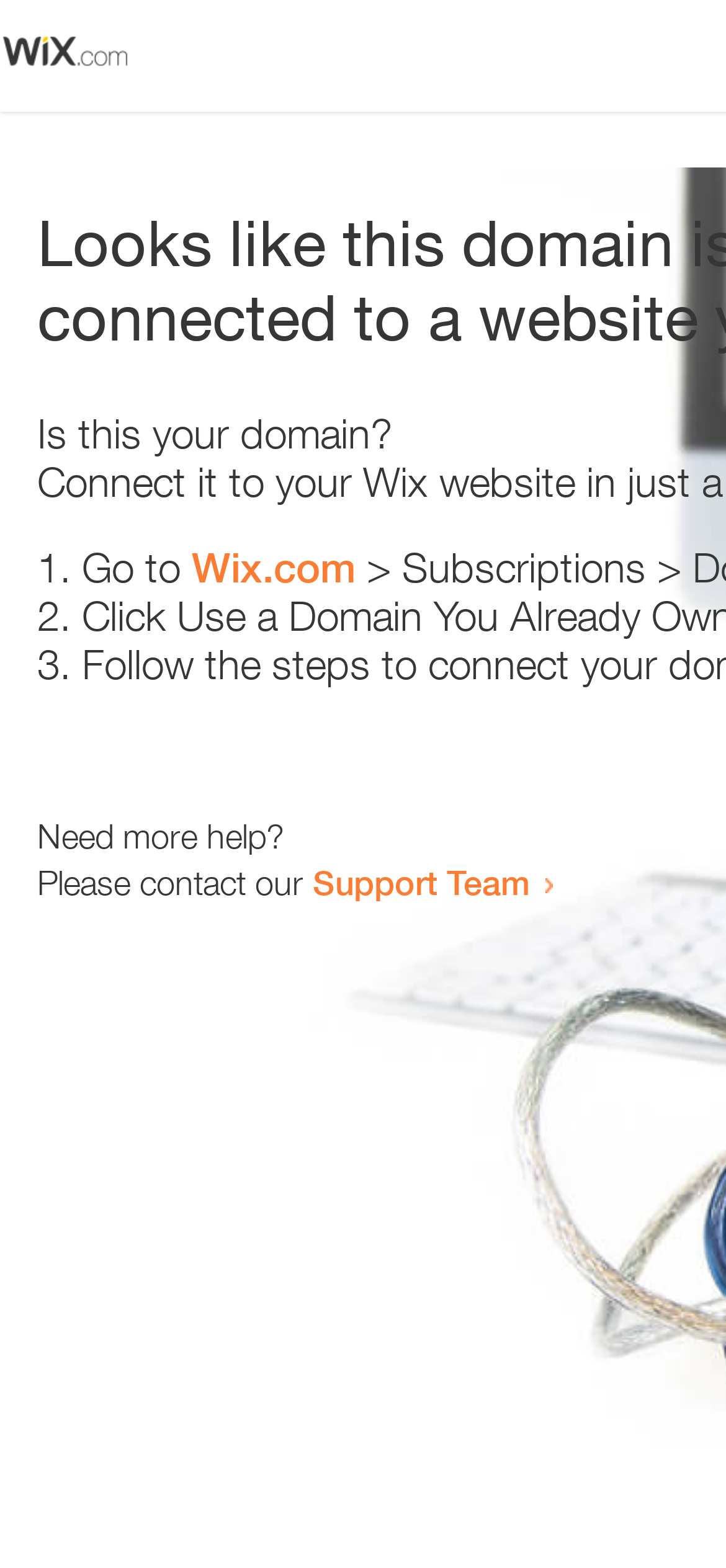Respond with a single word or phrase for the following question: 
What is the question being asked at the top of the webpage?

Is this your domain?